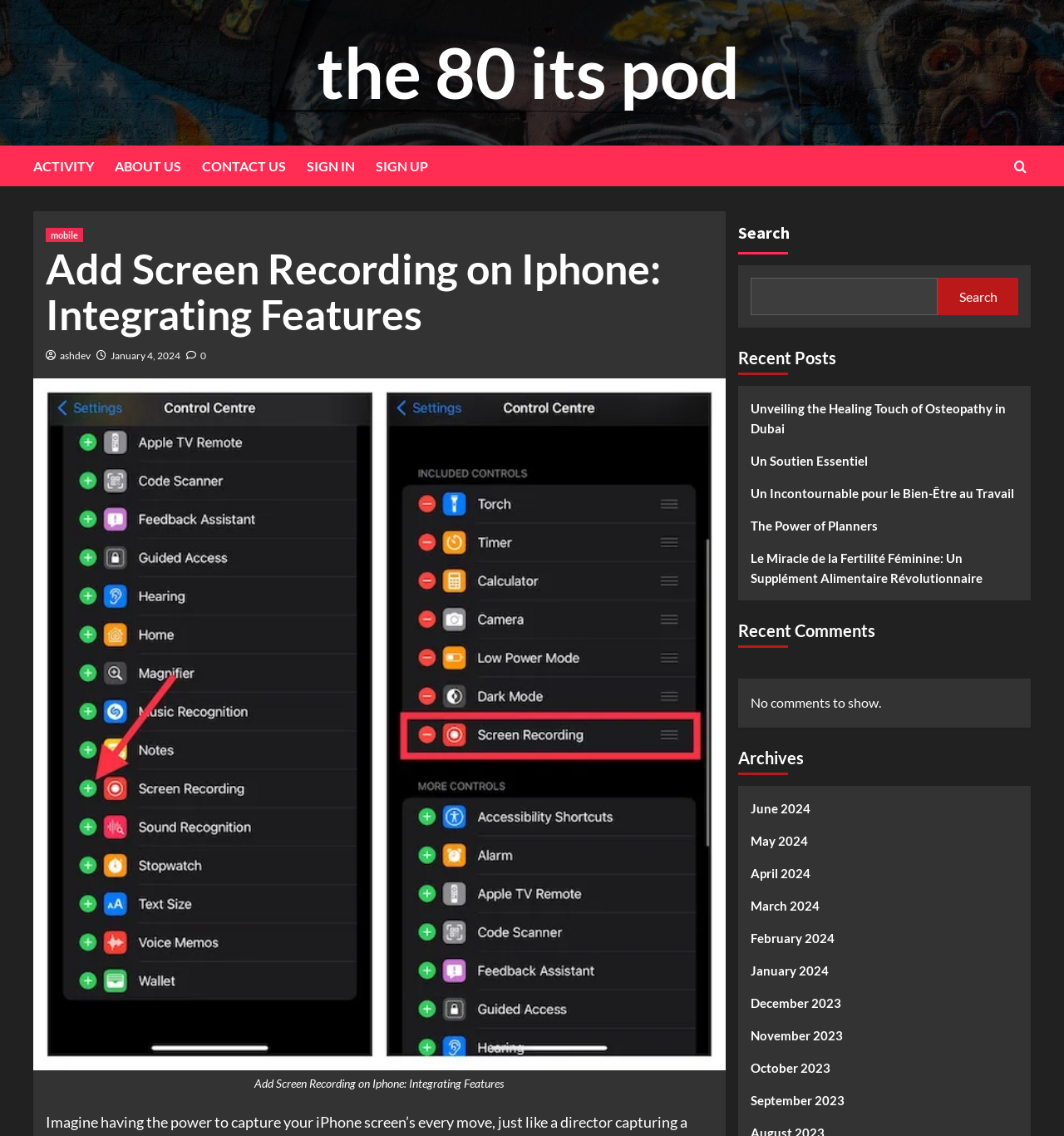What is the author of the post 'Add Screen Recording on Iphone: Integrating Features'?
Using the image, give a concise answer in the form of a single word or short phrase.

ashdev